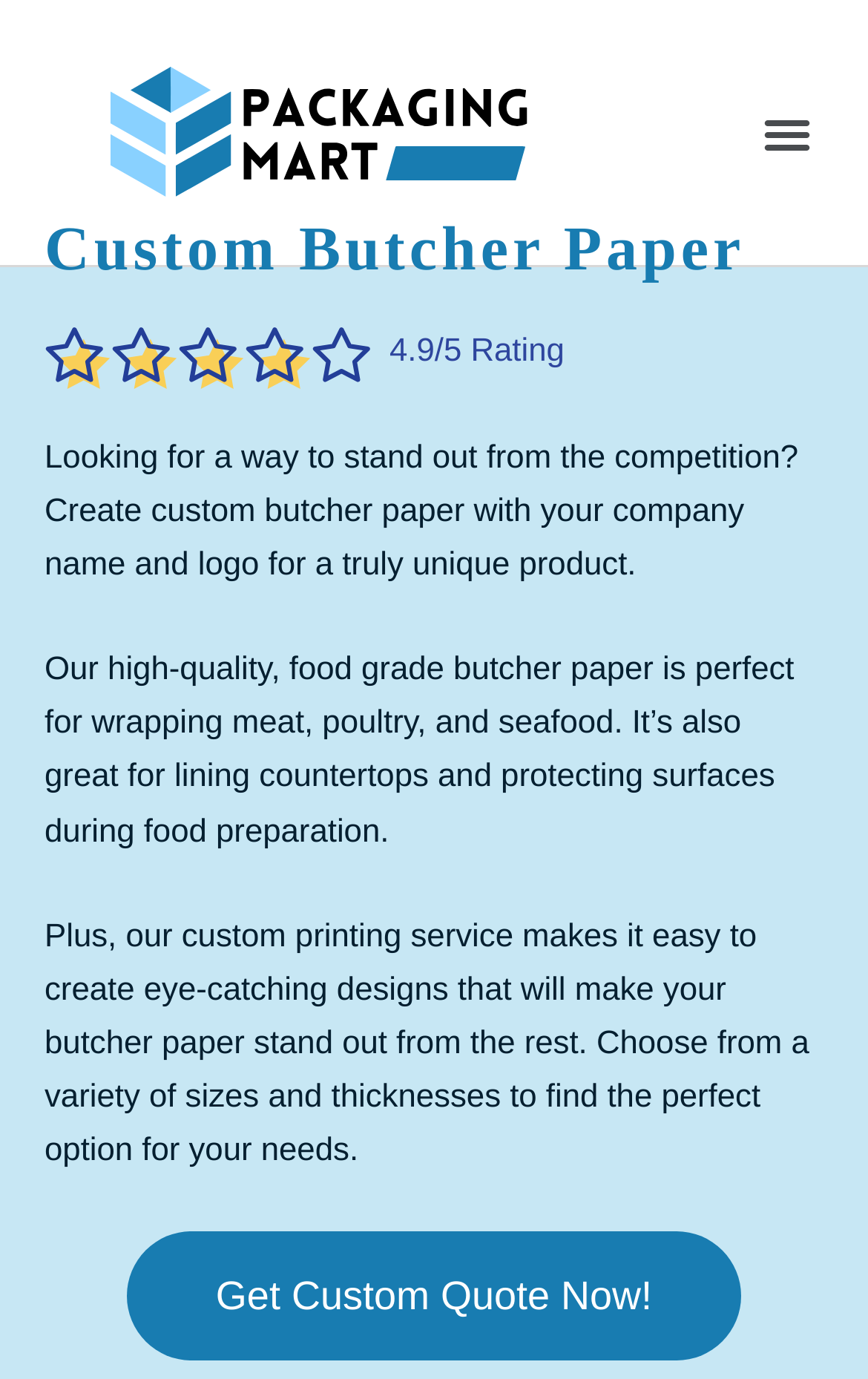Give a comprehensive overview of the webpage, including key elements.

The webpage is about Packaging Mart, a company that offers custom butcher paper for businesses of all sizes. At the top left corner, there is a logo of Packaging Mart UK. On the top right corner, there is a menu toggle button. 

Below the logo, there is a heading that reads "Custom Butcher Paper". Underneath the heading, there are five small images arranged horizontally, likely representing different designs or textures of the butcher paper. 

To the right of the images, there is a rating of 4.9/5, indicating the company's reputation. Below the rating, there are three paragraphs of text that describe the benefits and features of the custom butcher paper. The text explains that the paper is food-grade, perfect for wrapping meat, poultry, and seafood, and can also be used for lining countertops and protecting surfaces during food preparation. Additionally, the custom printing service allows for creating eye-catching designs that can make the butcher paper stand out.

At the bottom of the page, there is a call-to-action link that reads "Get Custom Quote Now!", encouraging visitors to take action and inquire about customizing their butcher paper.